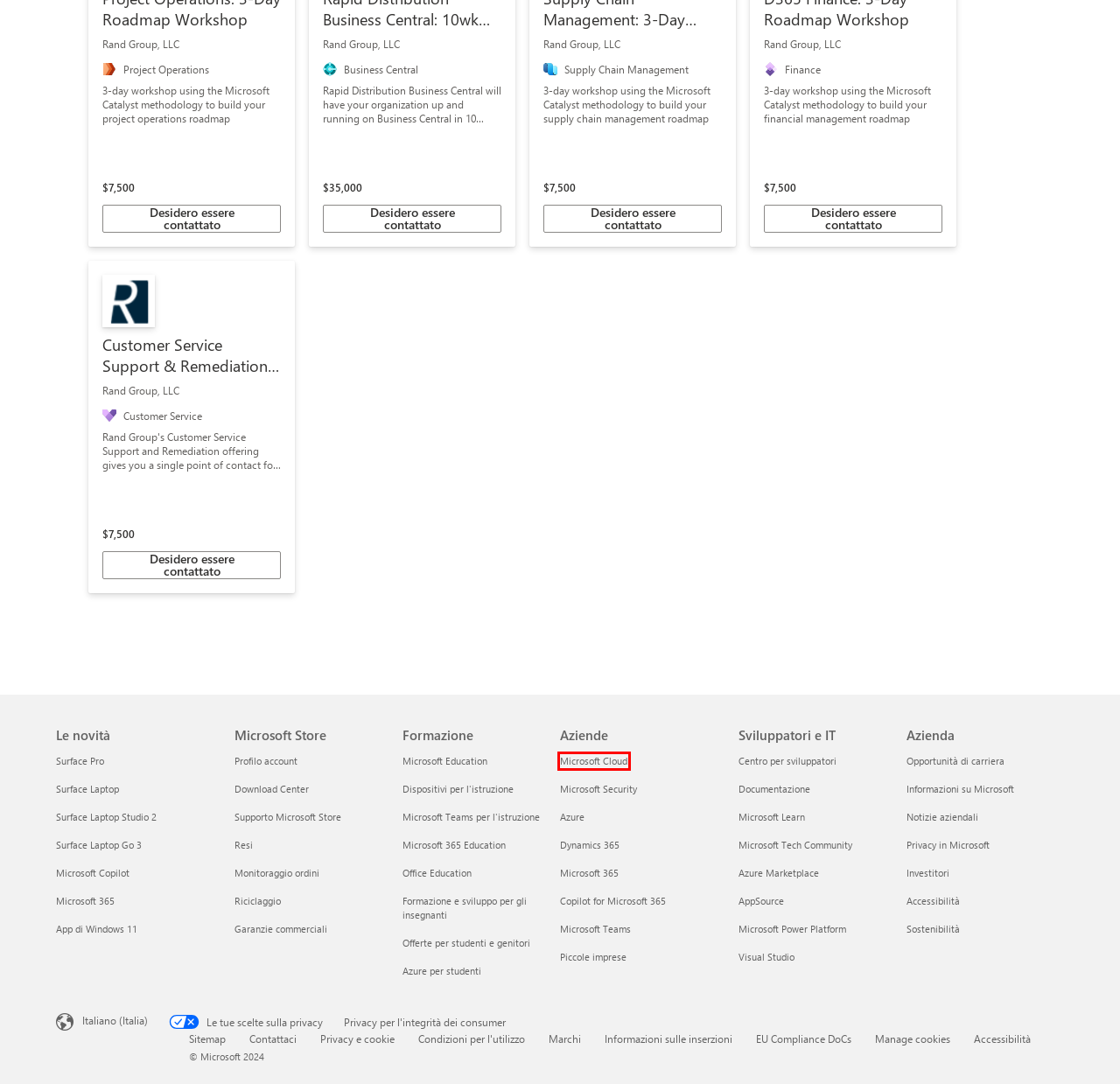Given a screenshot of a webpage with a red bounding box, please pick the webpage description that best fits the new webpage after clicking the element inside the bounding box. Here are the candidates:
A. Applicazioni aziendali | Microsoft Dynamics 365
B. Strumenti low-code basati sull’intelligenza artificiale | Microsoft Power Platform
C. Microsoft Cloud, la piattaforma cloud attendibile
D. Microsoft Learn: Build skills that open doors in your career
E. Home | Microsoft Careers
F. Microsoft Developer
G. Informazioni su Microsoft | Missione e visione | Microsoft
H. Visual Studio: IDE and Code Editor for Software Developers and Teams

C